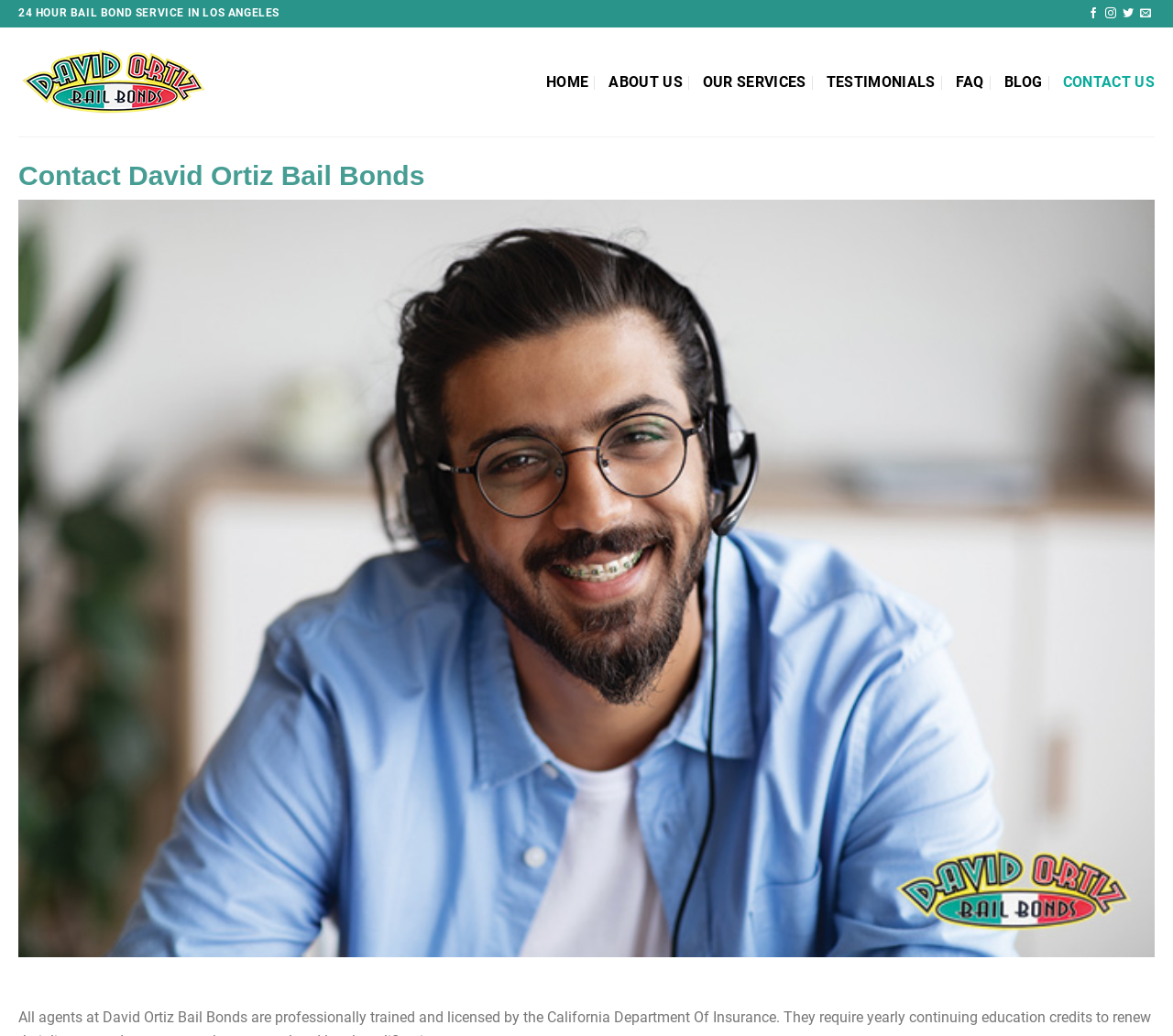How many social media links are there?
Please ensure your answer is as detailed and informative as possible.

I found four social media links on the webpage, represented by the icons '', '', '', and '', which are likely links to the company's social media profiles.